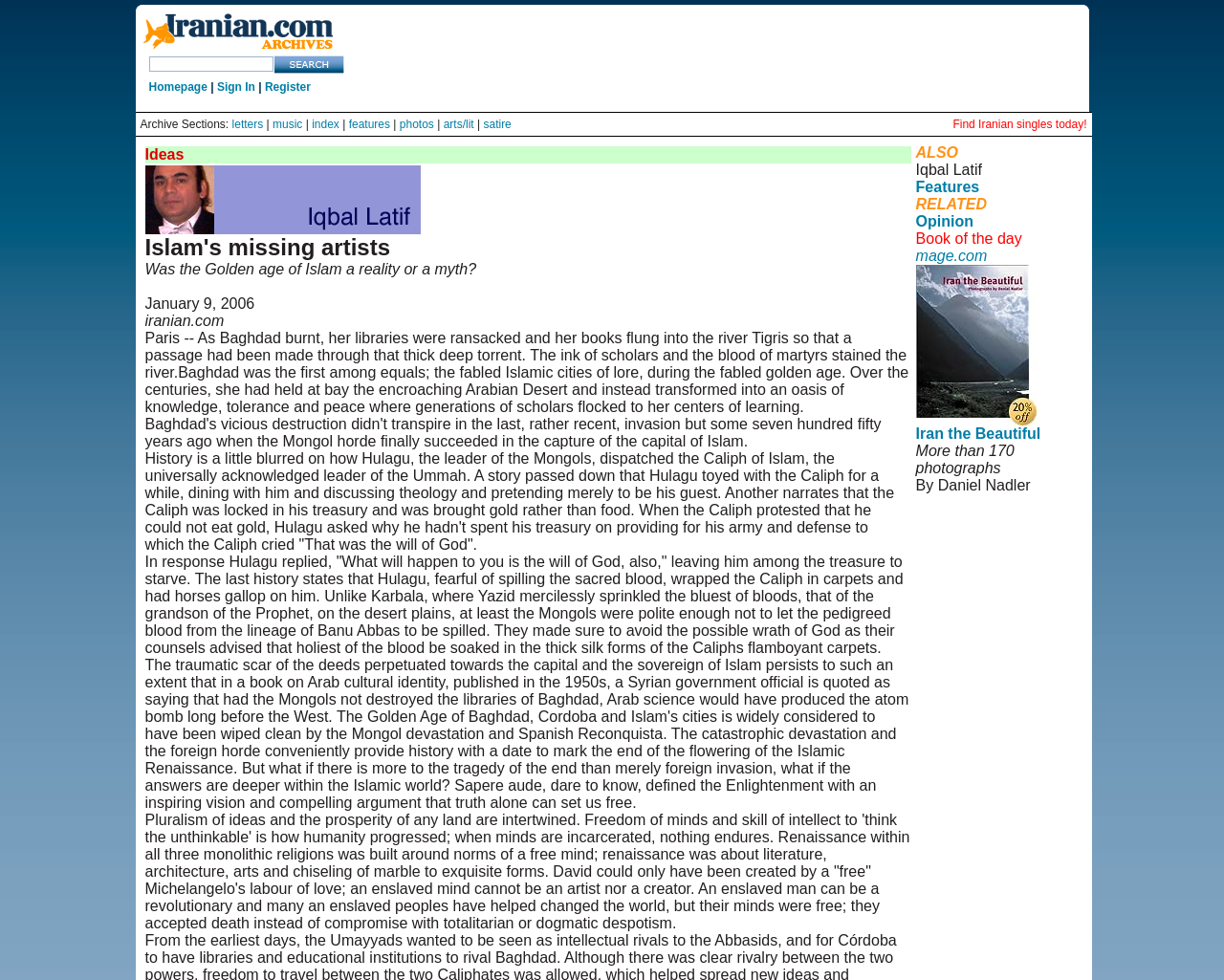Please determine the bounding box coordinates of the element's region to click in order to carry out the following instruction: "Click 'Features' link". The coordinates should be four float numbers between 0 and 1, i.e., [left, top, right, bottom].

[0.748, 0.182, 0.8, 0.199]